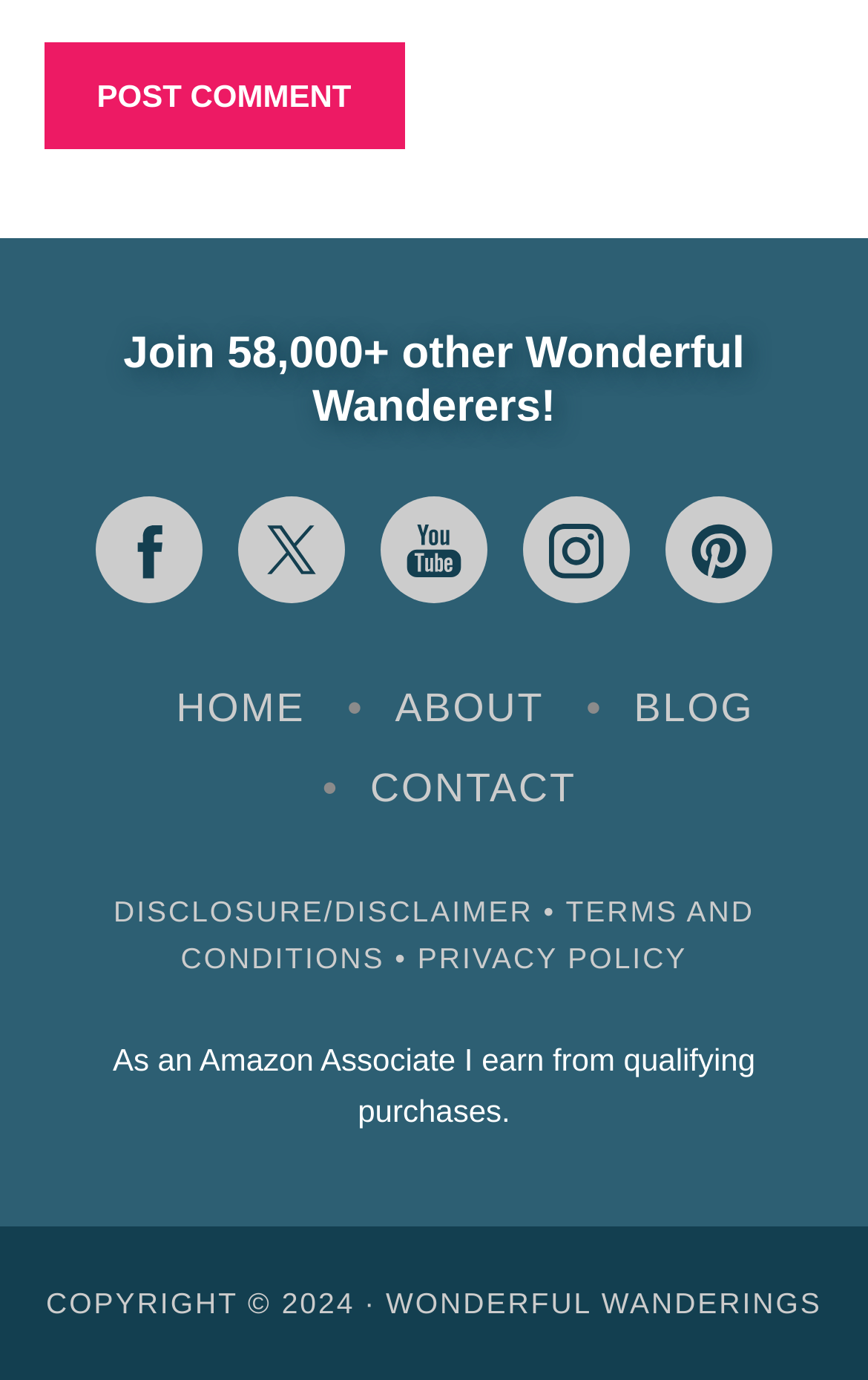Bounding box coordinates should be provided in the format (top-left x, top-left y, bottom-right x, bottom-right y) with all values between 0 and 1. Identify the bounding box for this UI element: Privacy Policy

[0.481, 0.682, 0.792, 0.706]